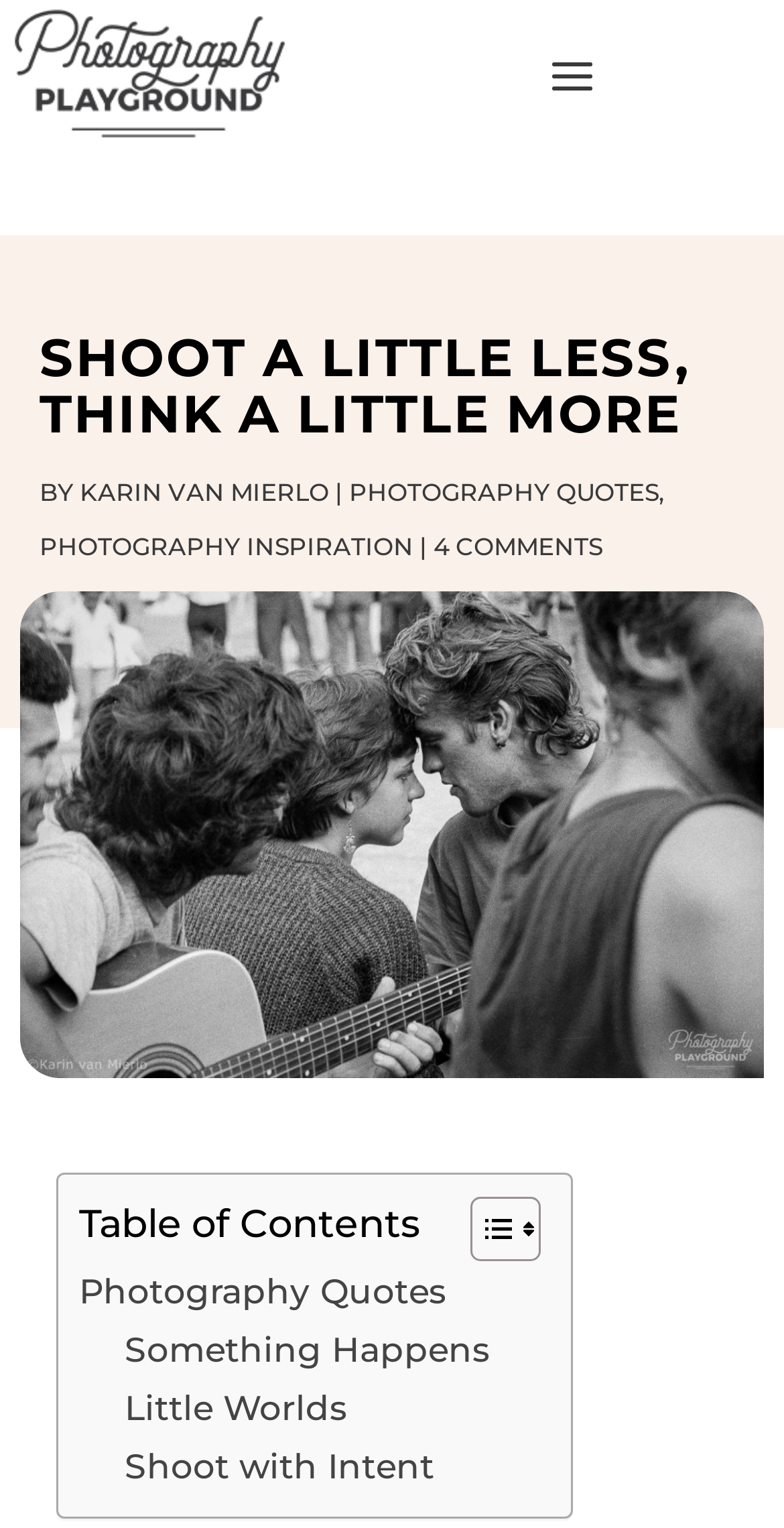Please identify the bounding box coordinates of the region to click in order to complete the given instruction: "Click on the link to read more photography quotes". The coordinates should be four float numbers between 0 and 1, i.e., [left, top, right, bottom].

[0.445, 0.312, 0.84, 0.332]